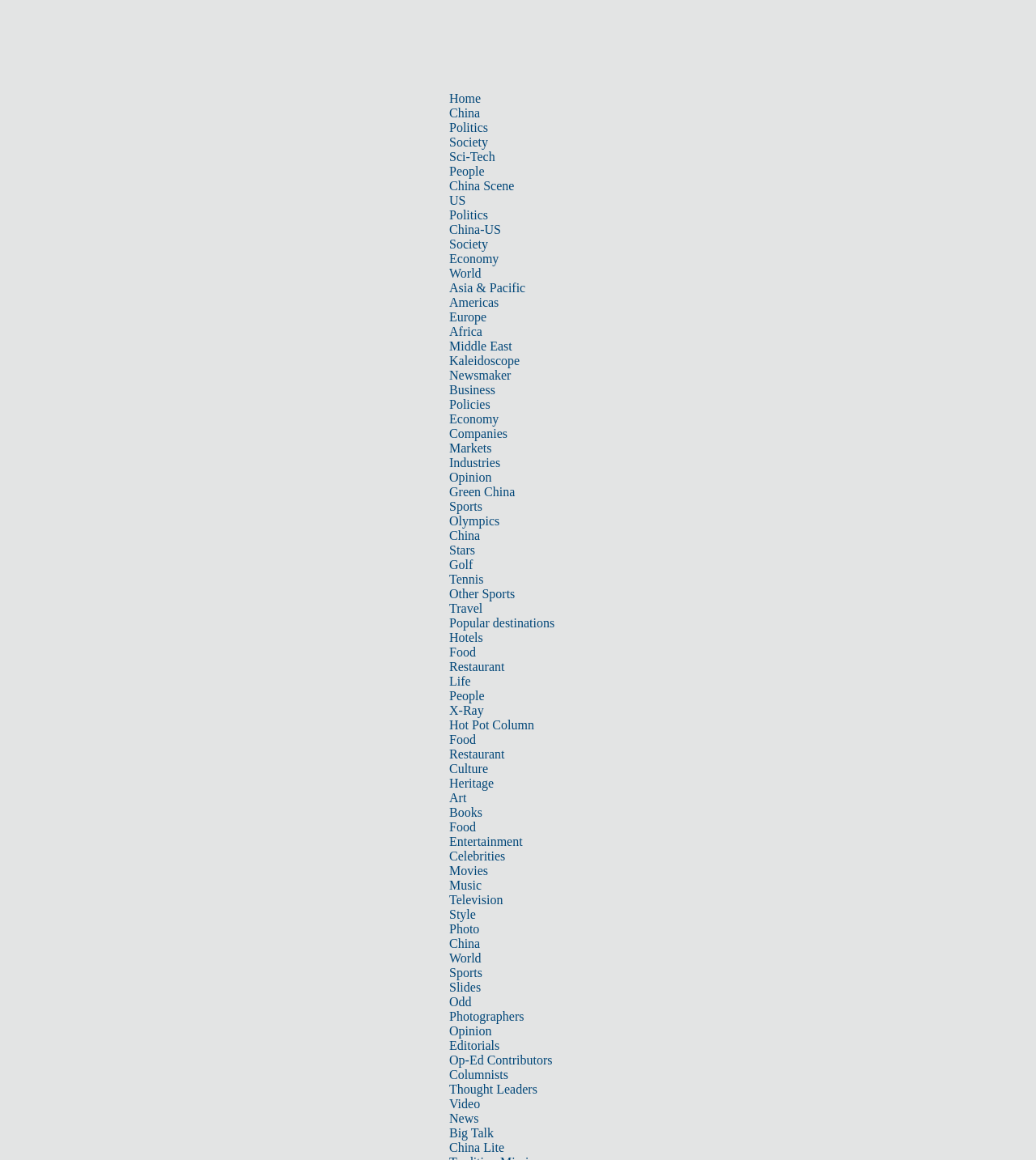Give a concise answer of one word or phrase to the question: 
How many links are under the 'Business' category?

7